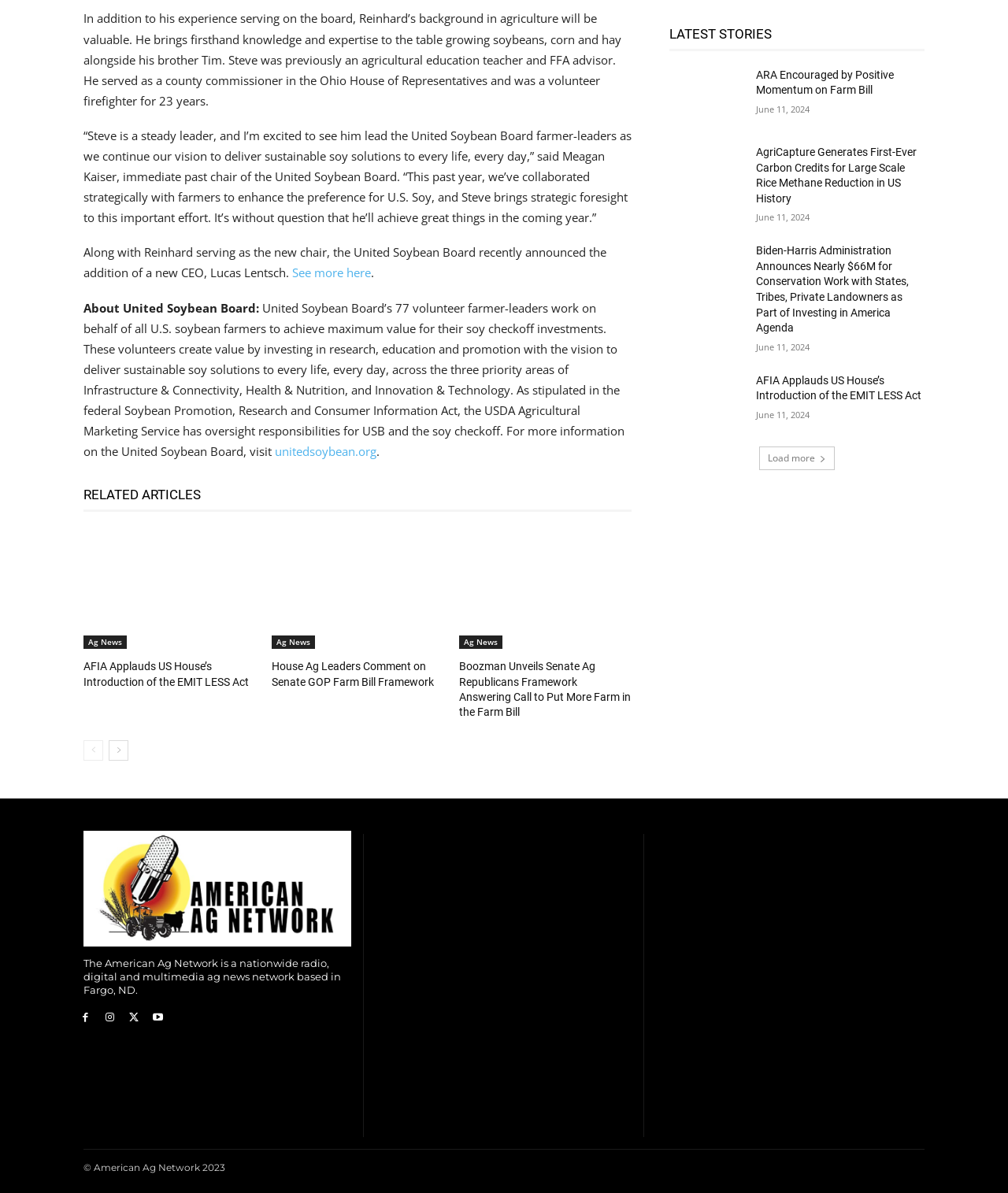How many volunteer farmer-leaders work on behalf of U.S. soybean farmers?
Please respond to the question with a detailed and thorough explanation.

The webpage states that the United Soybean Board has 77 volunteer farmer-leaders who work on behalf of all U.S. soybean farmers to achieve maximum value for their soy checkoff investments.